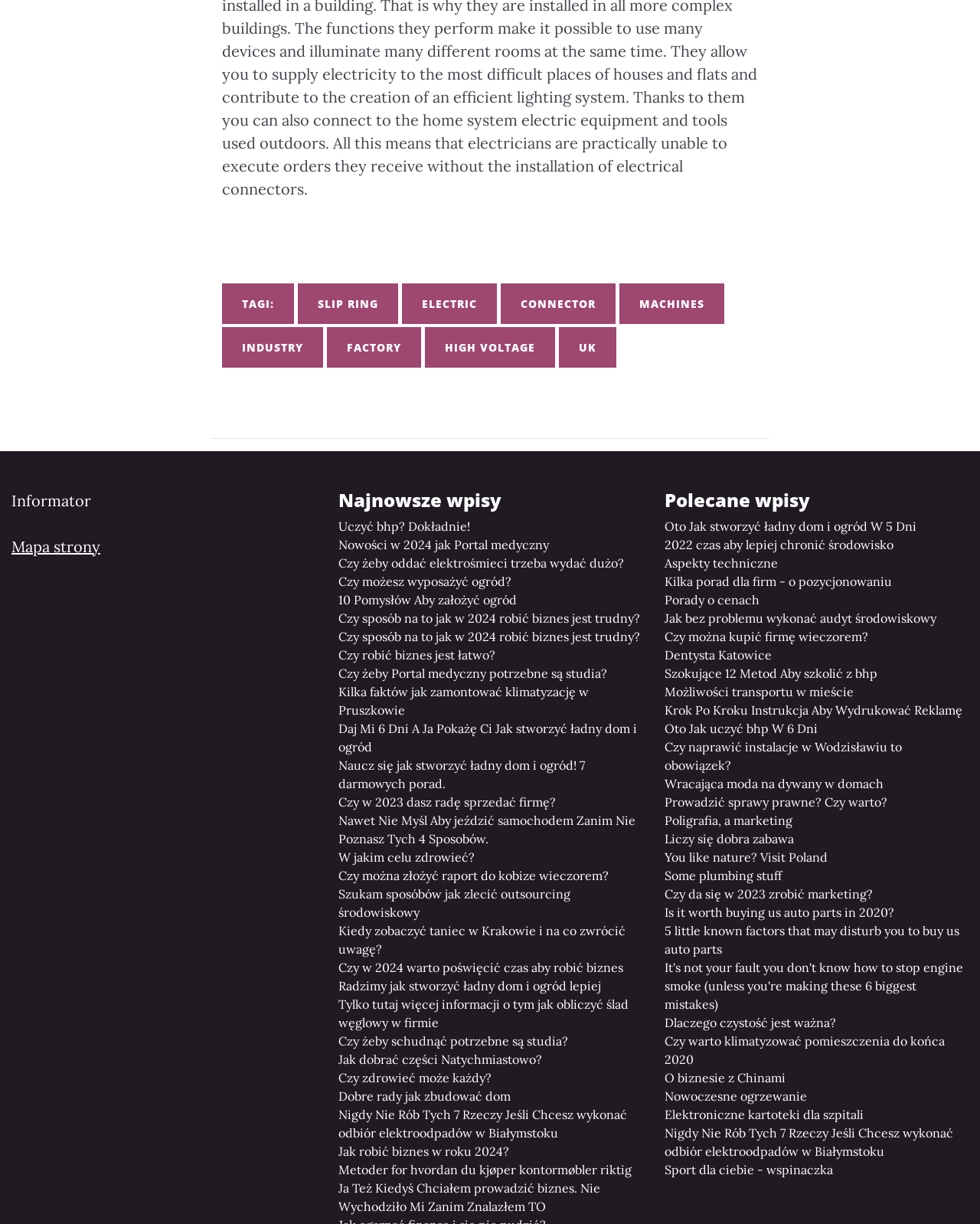Identify the coordinates of the bounding box for the element described below: "Aspekty techniczne". Return the coordinates as four float numbers between 0 and 1: [left, top, right, bottom].

[0.678, 0.453, 0.988, 0.468]